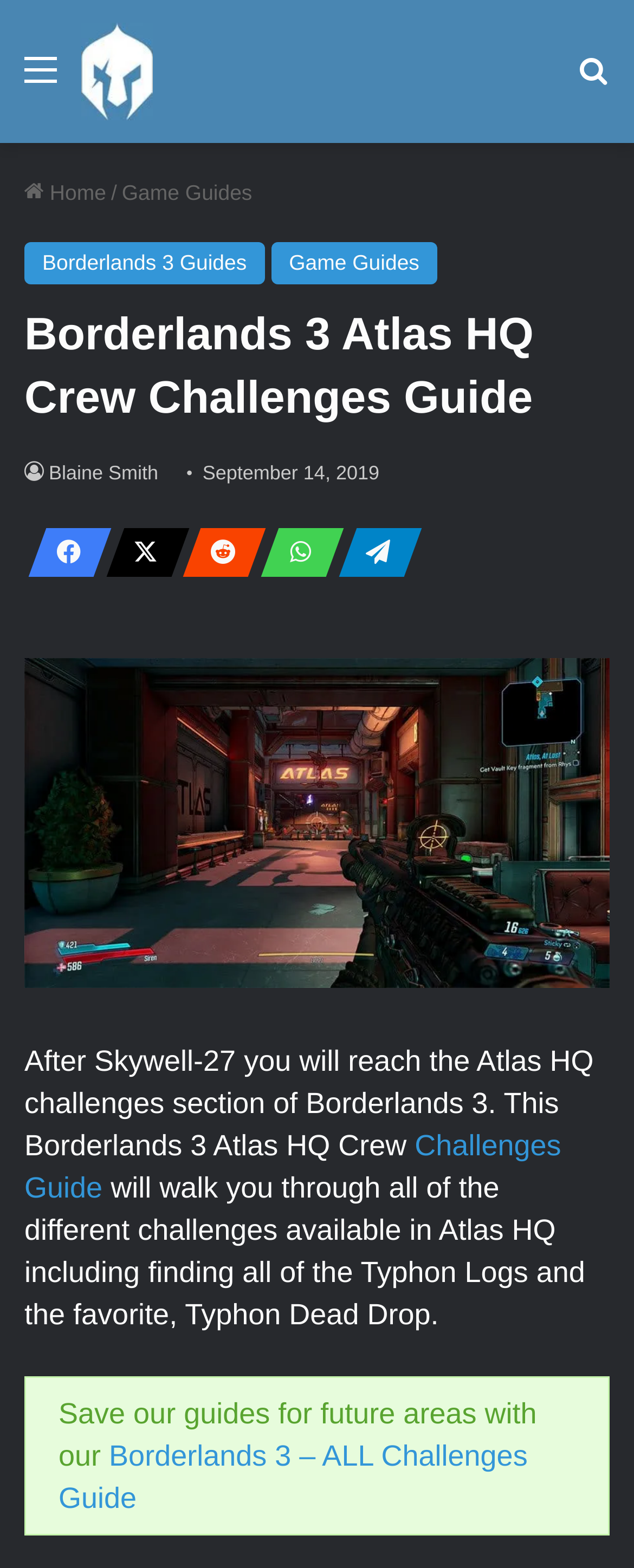Find the bounding box coordinates of the UI element according to this description: "WhatsApp".

[0.41, 0.337, 0.512, 0.368]